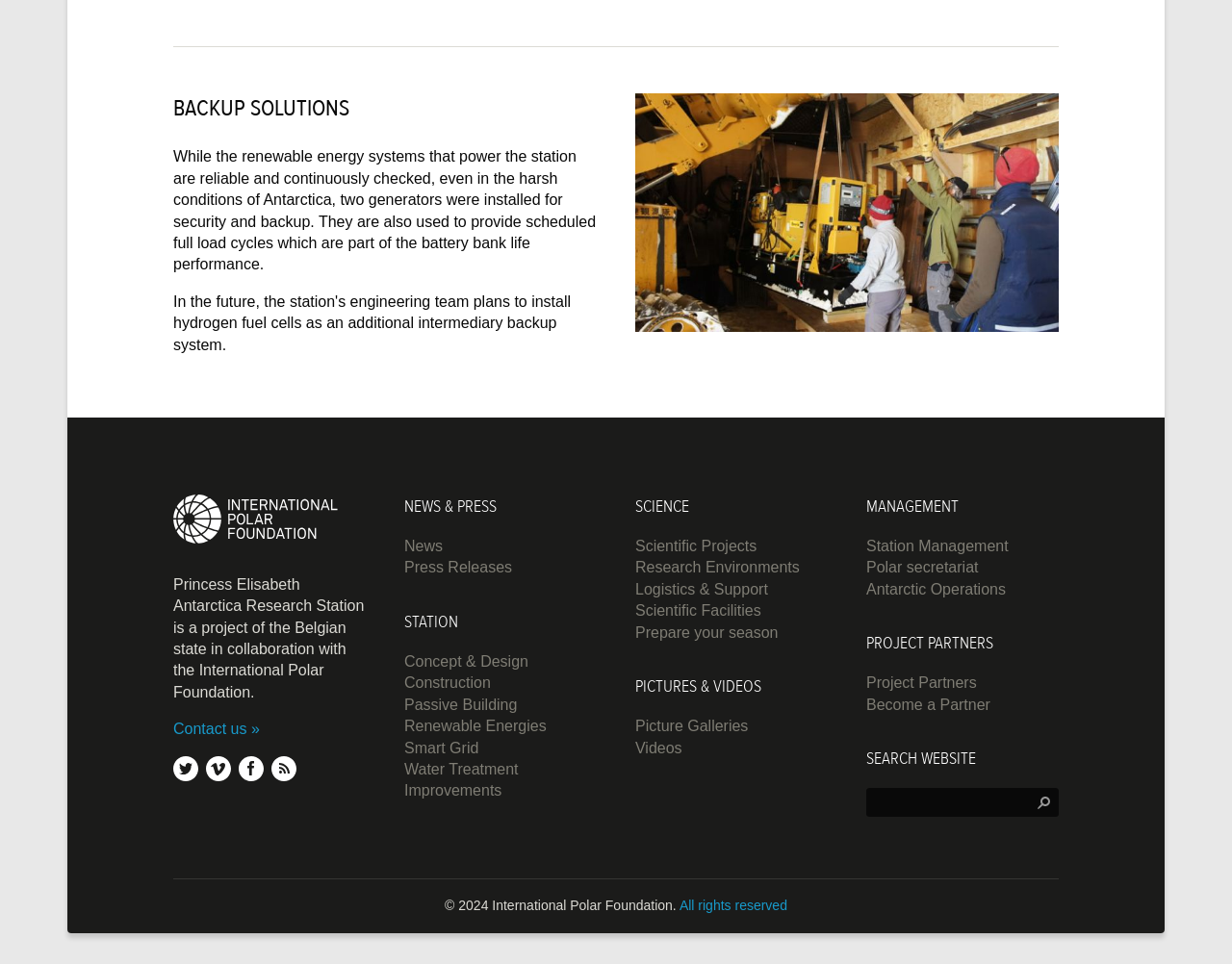What is the copyright year of the website?
Provide a one-word or short-phrase answer based on the image.

2024